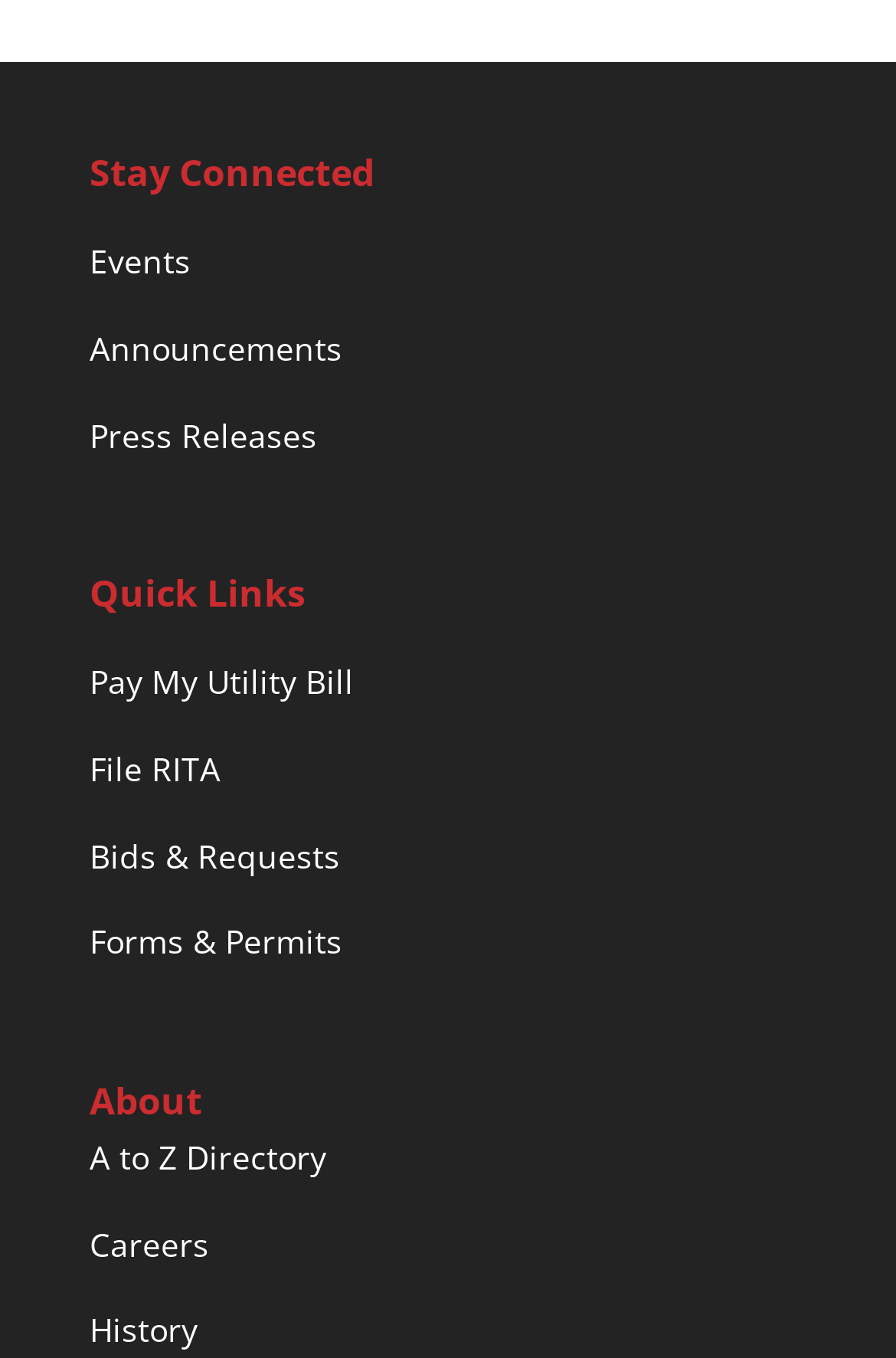Identify the bounding box coordinates of the region I need to click to complete this instruction: "Learn about history".

[0.1, 0.963, 0.221, 0.996]